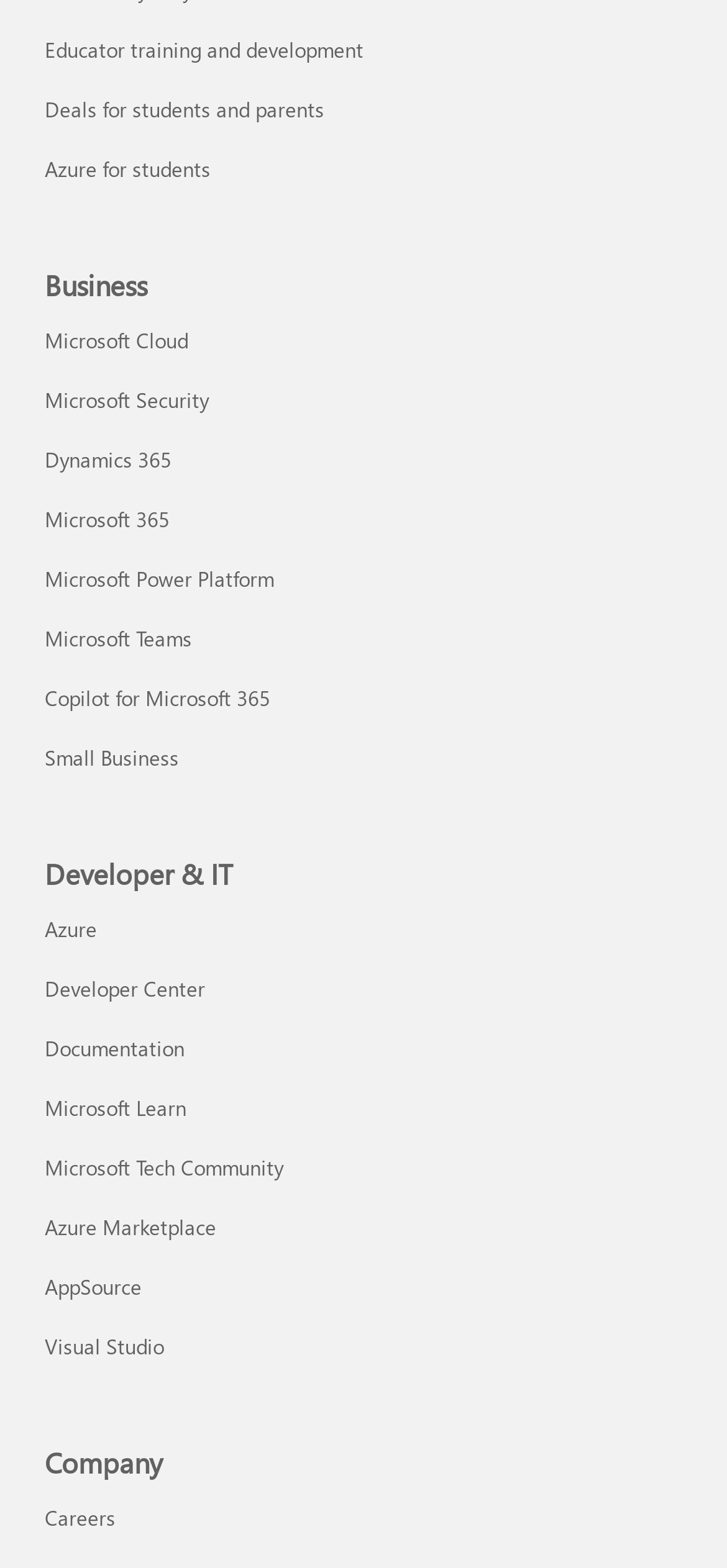Using the webpage screenshot and the element description Azure for students, determine the bounding box coordinates. Specify the coordinates in the format (top-left x, top-left y, bottom-right x, bottom-right y) with values ranging from 0 to 1.

[0.062, 0.099, 0.29, 0.116]